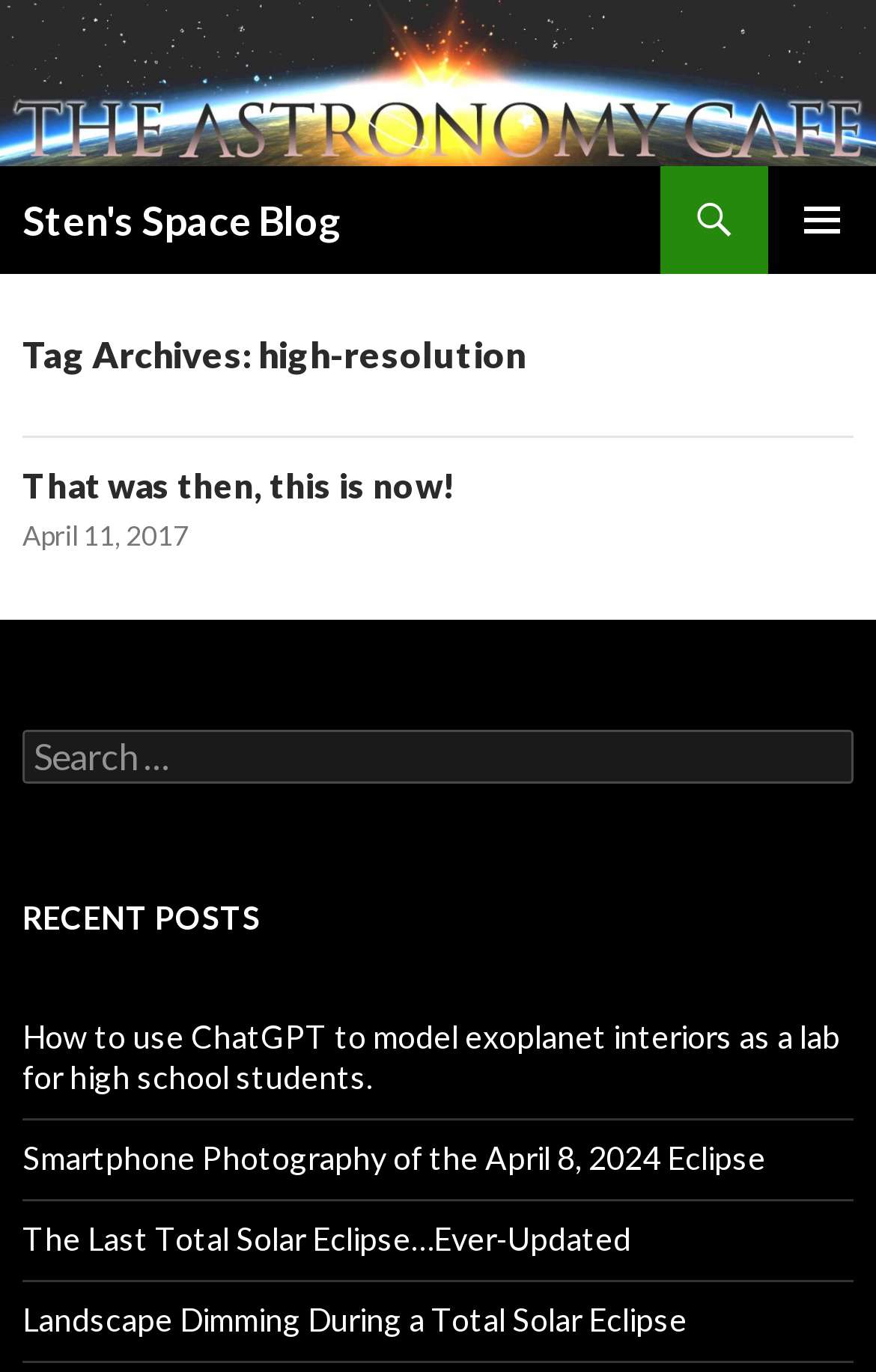Find the bounding box coordinates for the UI element that matches this description: "Primary Menu".

[0.877, 0.121, 1.0, 0.2]